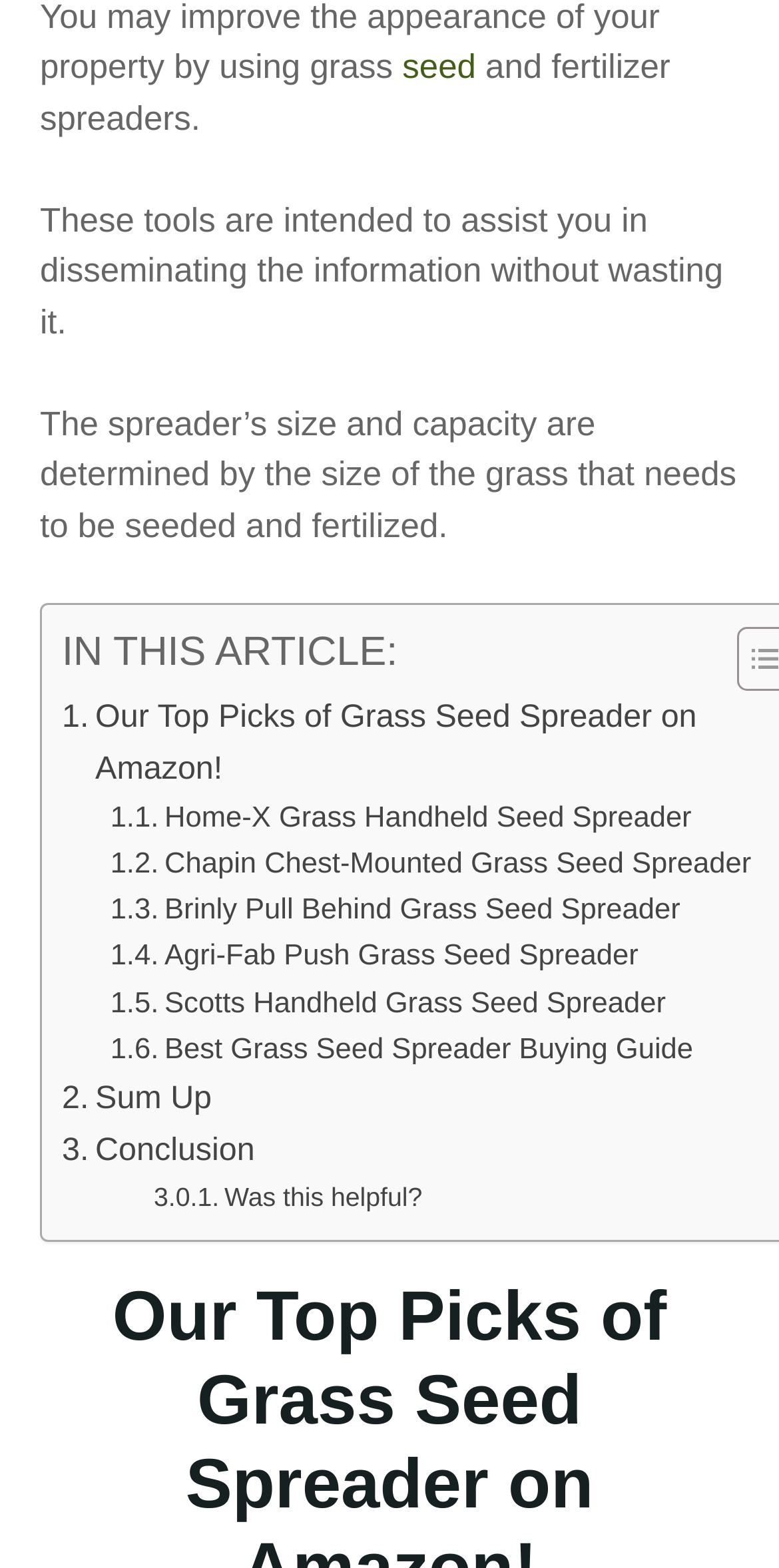Please identify the bounding box coordinates of the clickable area that will fulfill the following instruction: "Check 'Was this helpful?'". The coordinates should be in the format of four float numbers between 0 and 1, i.e., [left, top, right, bottom].

[0.197, 0.751, 0.542, 0.778]